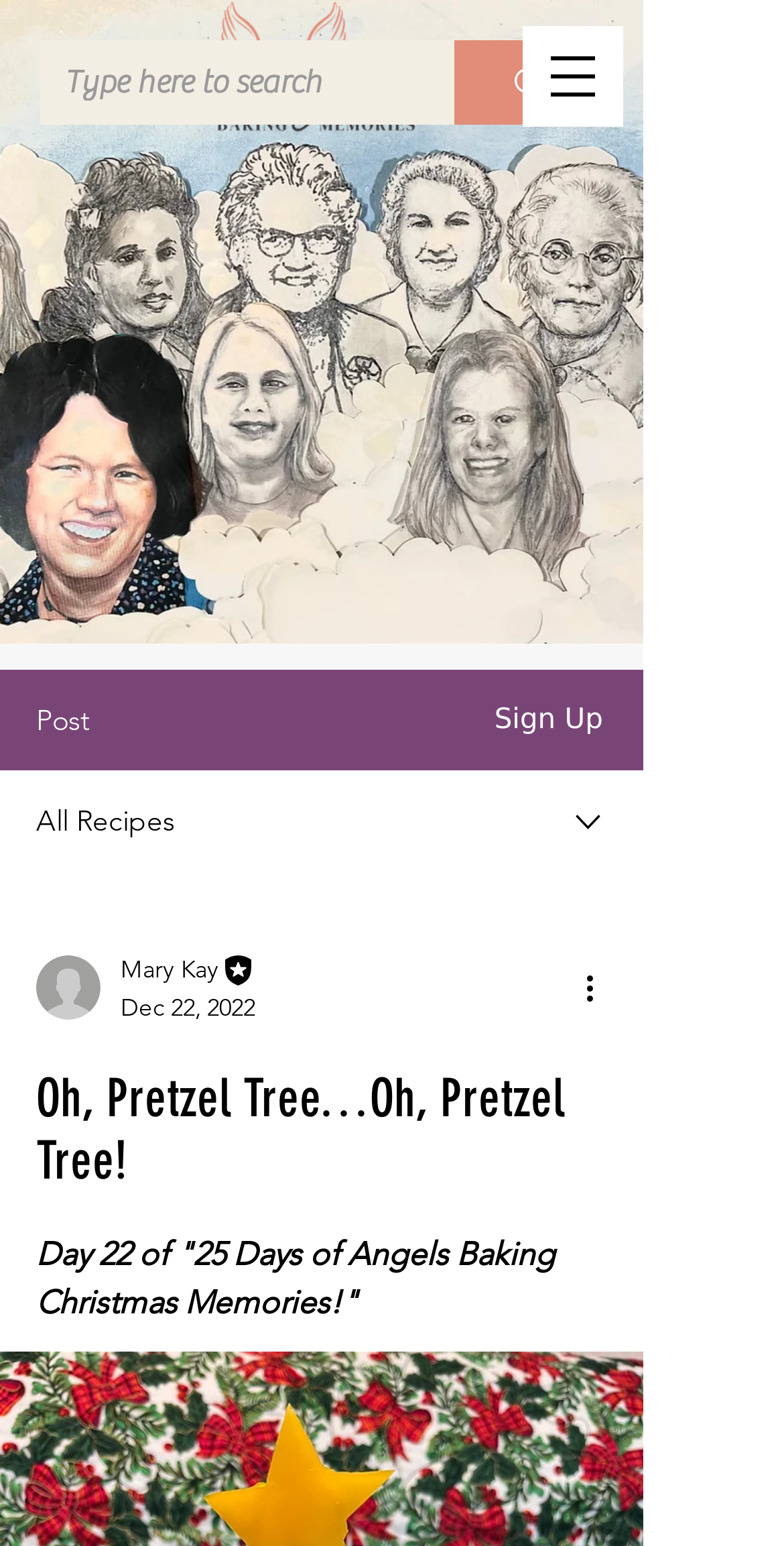Determine the bounding box of the UI component based on this description: "Account". The bounding box coordinates should be four float values between 0 and 1, i.e., [left, top, right, bottom].

None